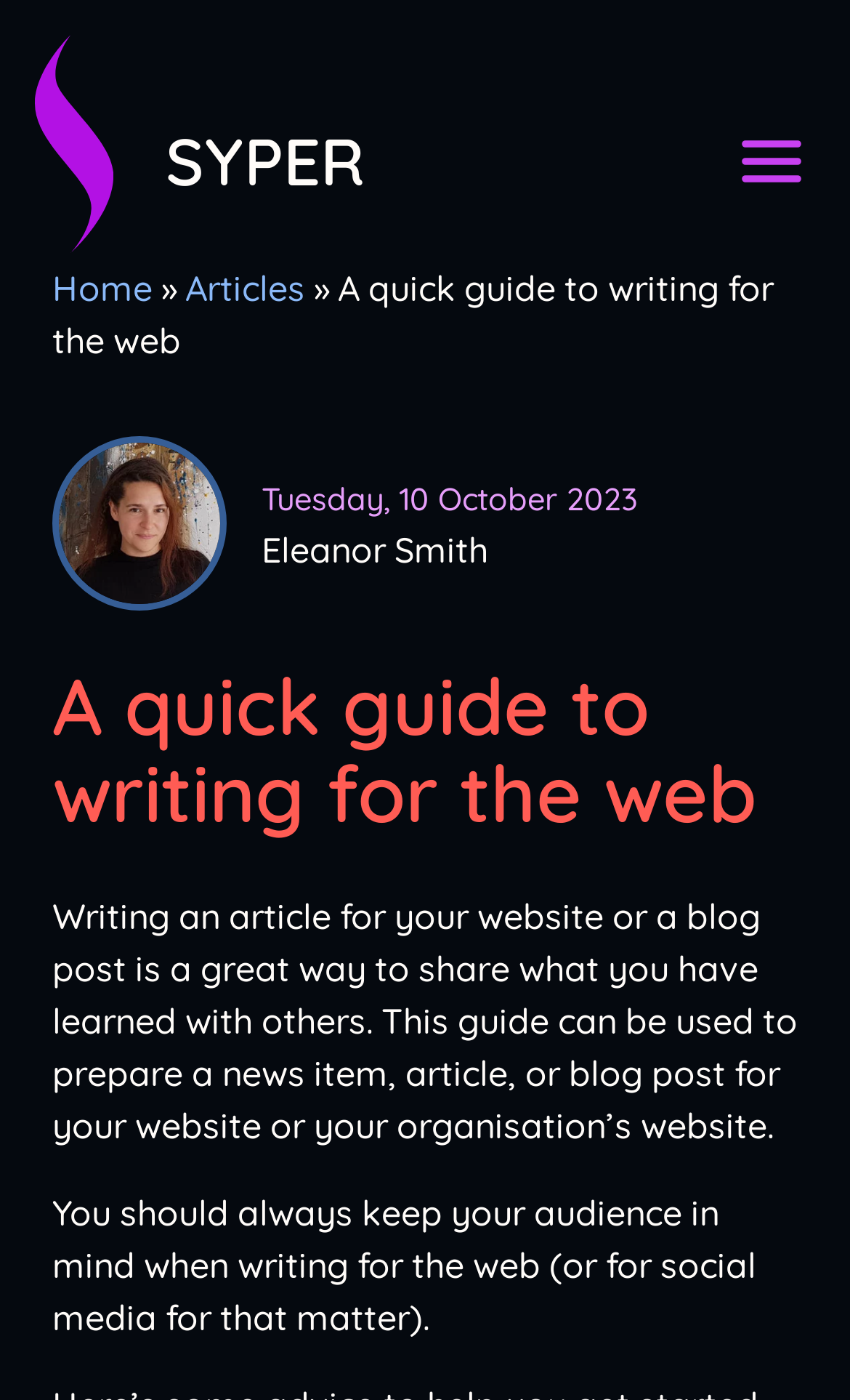Examine the image carefully and respond to the question with a detailed answer: 
Who is the author of the article?

I determined the answer by looking at the image element with the text 'Eleanor Smith' at coordinates [0.062, 0.312, 0.267, 0.436], which is likely the author's profile picture or byline.